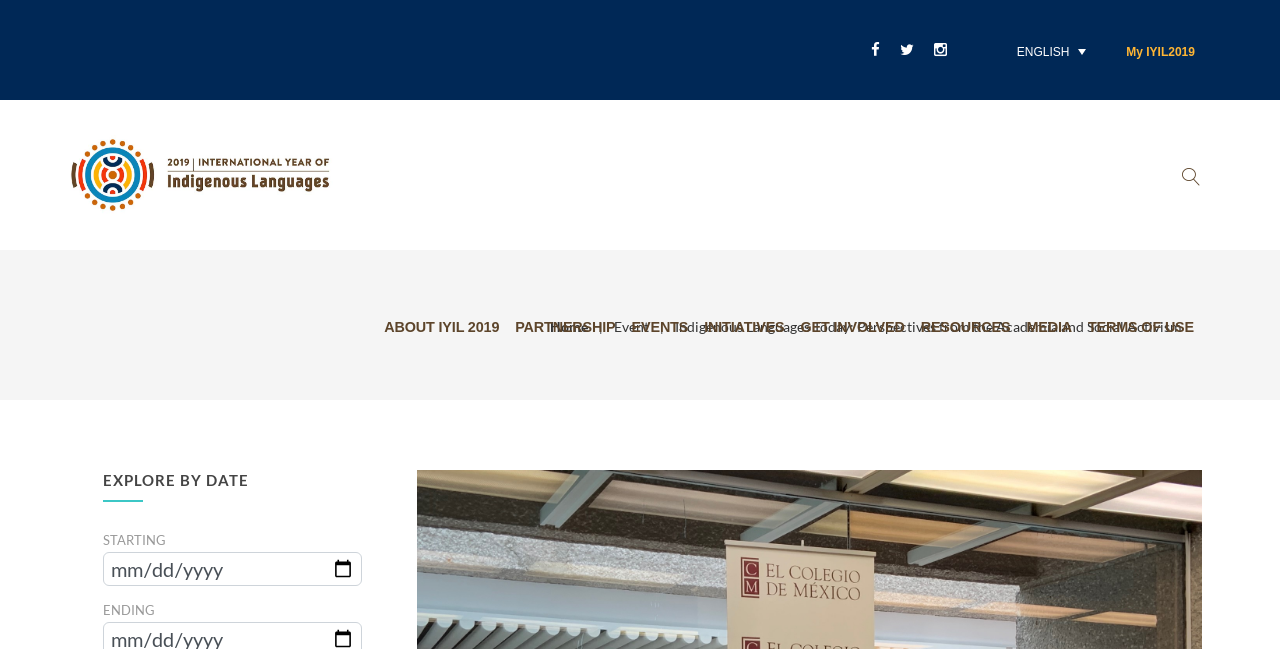Please provide the bounding box coordinate of the region that matches the element description: Get involved. Coordinates should be in the format (top-left x, top-left y, bottom-right x, bottom-right y) and all values should be between 0 and 1.

[0.625, 0.486, 0.707, 0.52]